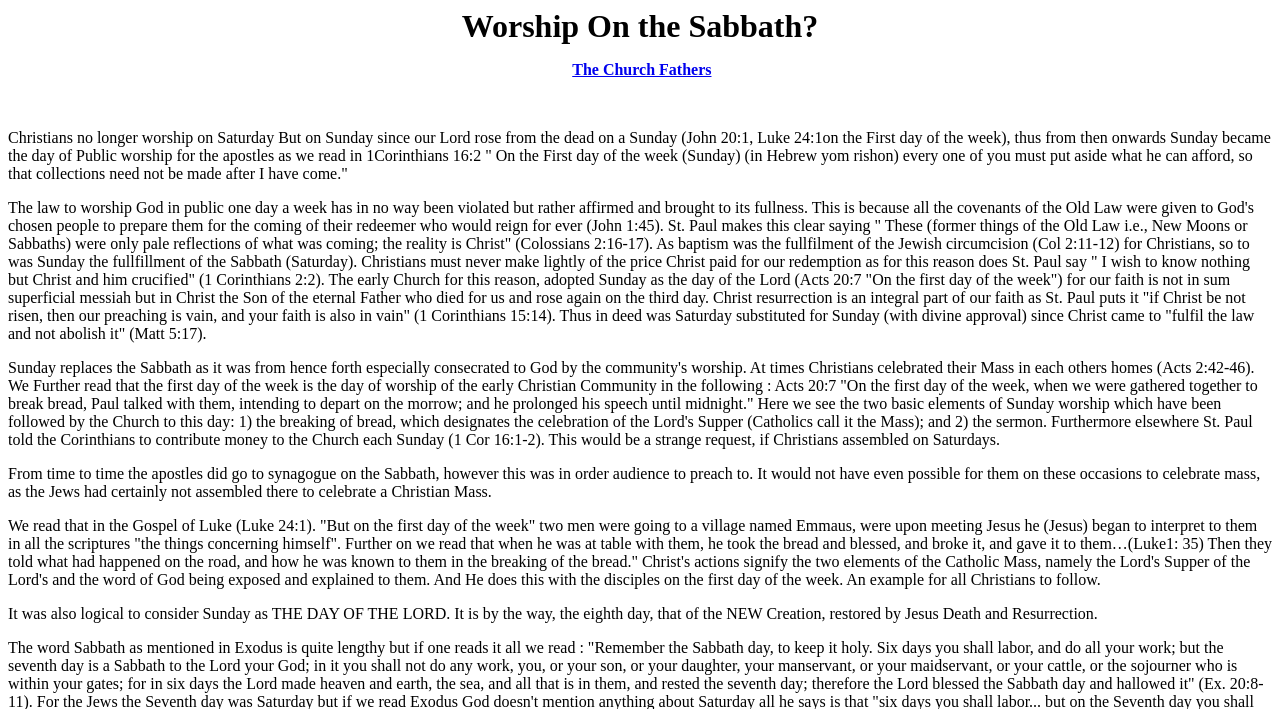What is the topic of the webpage?
Please provide a full and detailed response to the question.

Based on the static text elements on the webpage, it appears that the topic of discussion is the significance of Sunday worship in Christianity, particularly in relation to the Sabbath.